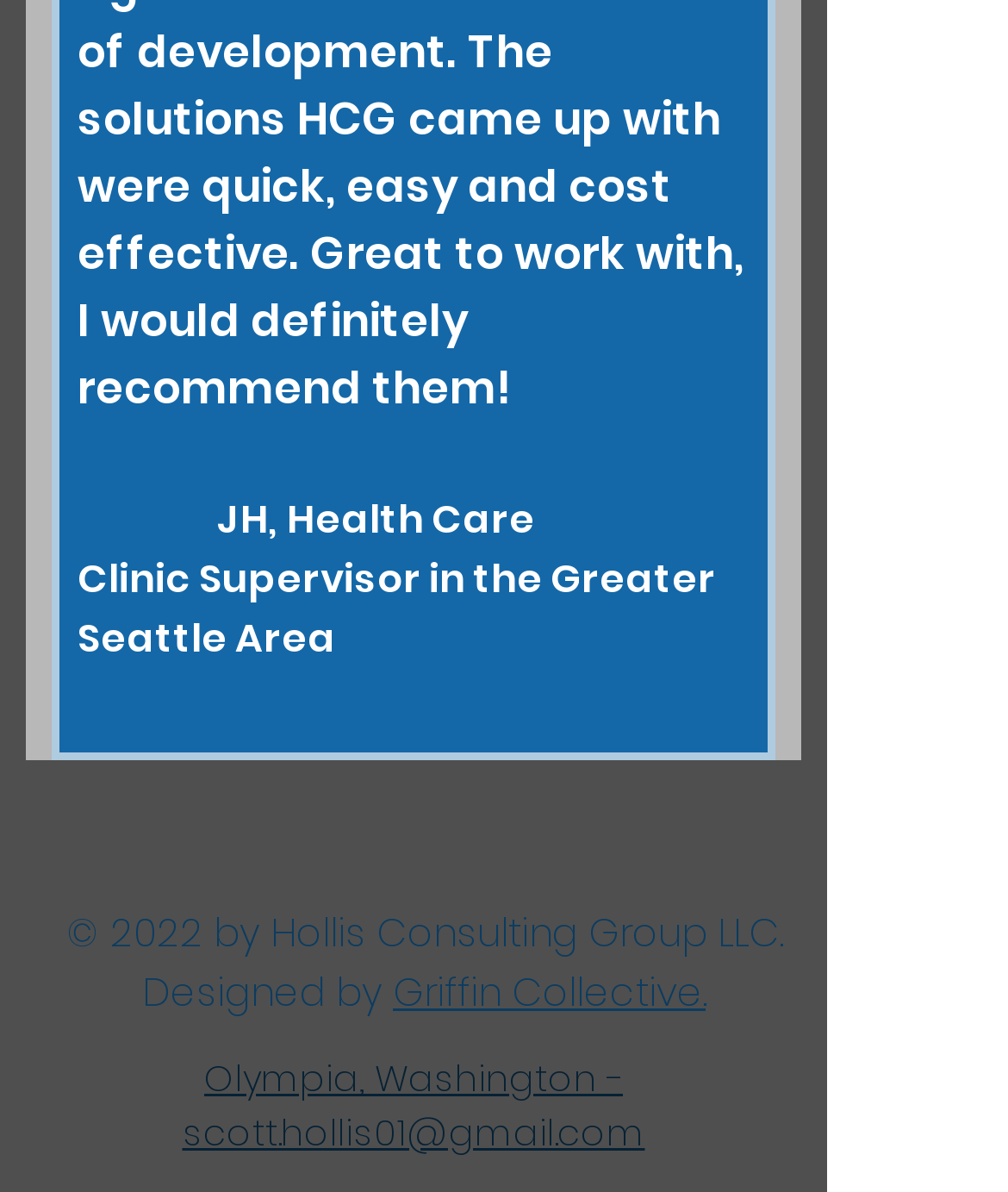What is the name of the health care clinic?
Give a single word or phrase as your answer by examining the image.

JH Health Care Clinic